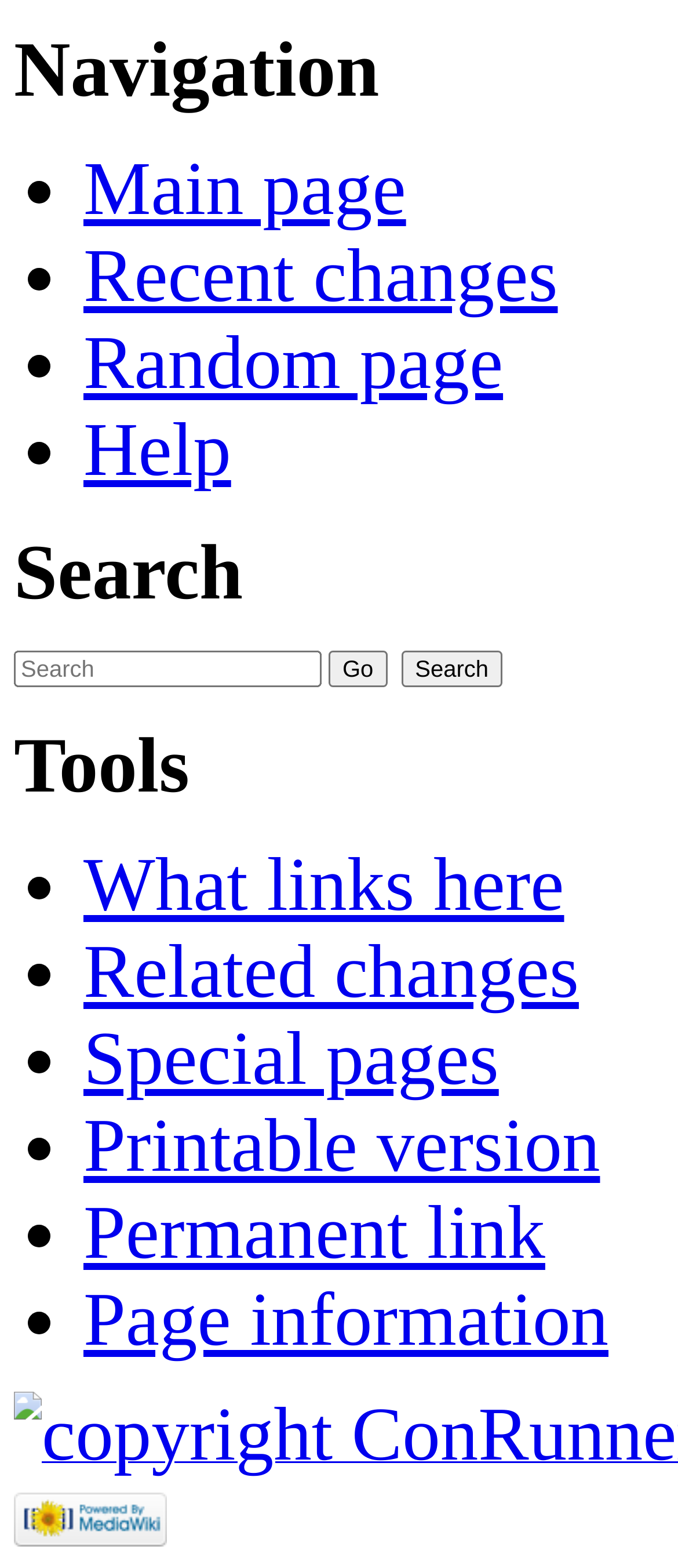Find the bounding box coordinates of the area to click in order to follow the instruction: "View page information".

[0.123, 0.816, 0.897, 0.869]